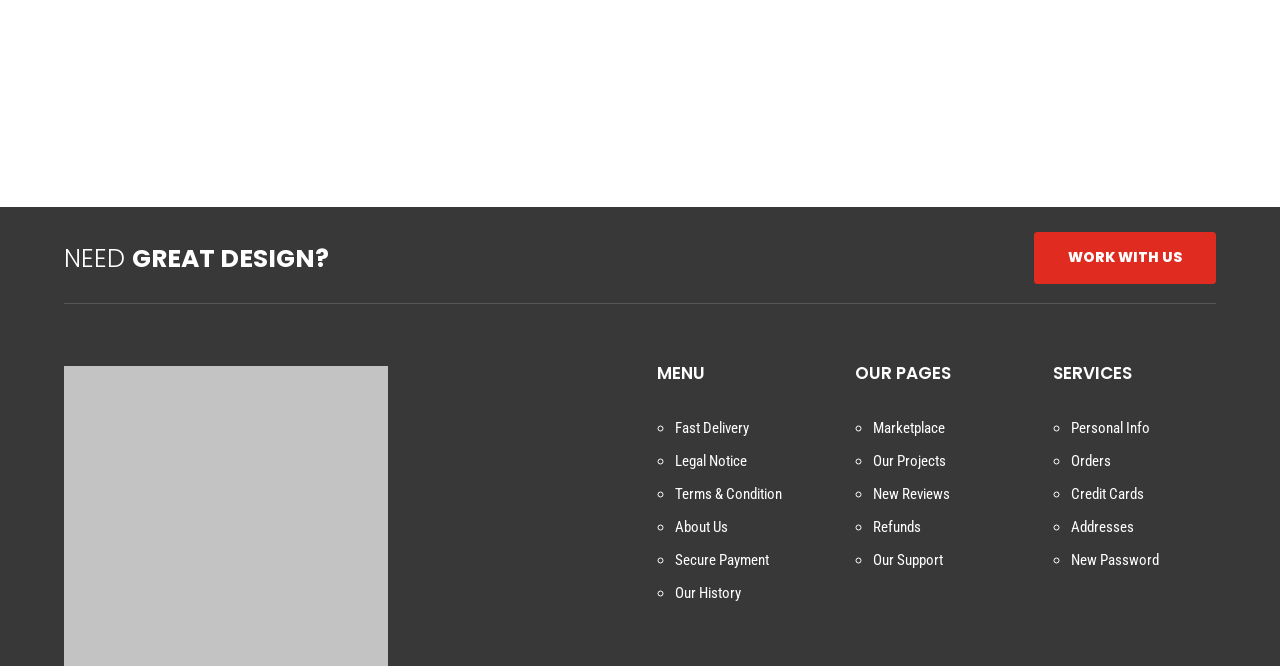What is the main heading of the webpage? Look at the image and give a one-word or short phrase answer.

NEED GREAT DESIGN?